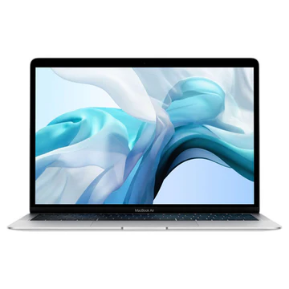How much RAM does the MacBook Air have?
Give a one-word or short phrase answer based on the image.

16GB